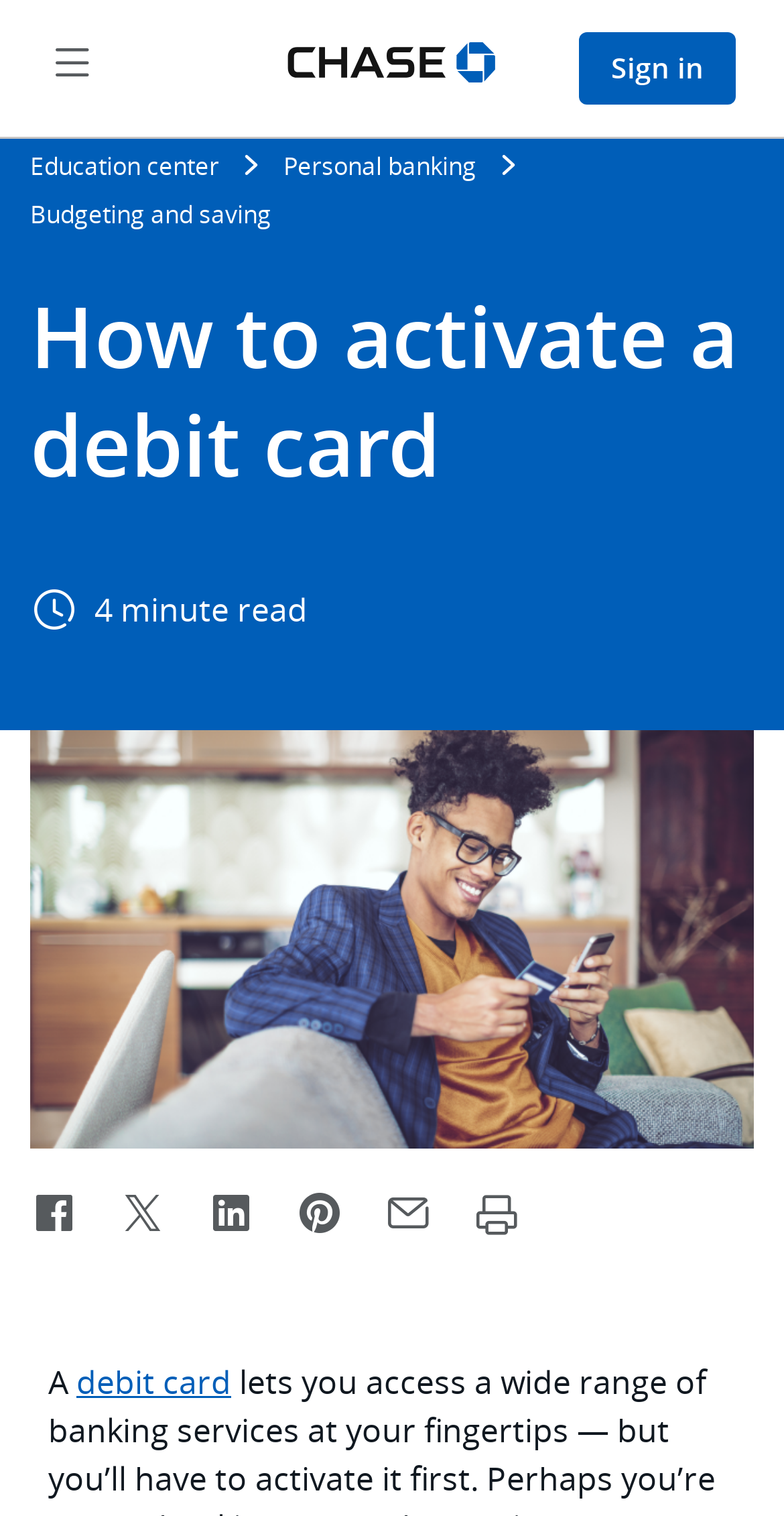Please predict the bounding box coordinates of the element's region where a click is necessary to complete the following instruction: "Share to Facebook". The coordinates should be represented by four float numbers between 0 and 1, i.e., [left, top, right, bottom].

[0.028, 0.779, 0.11, 0.821]